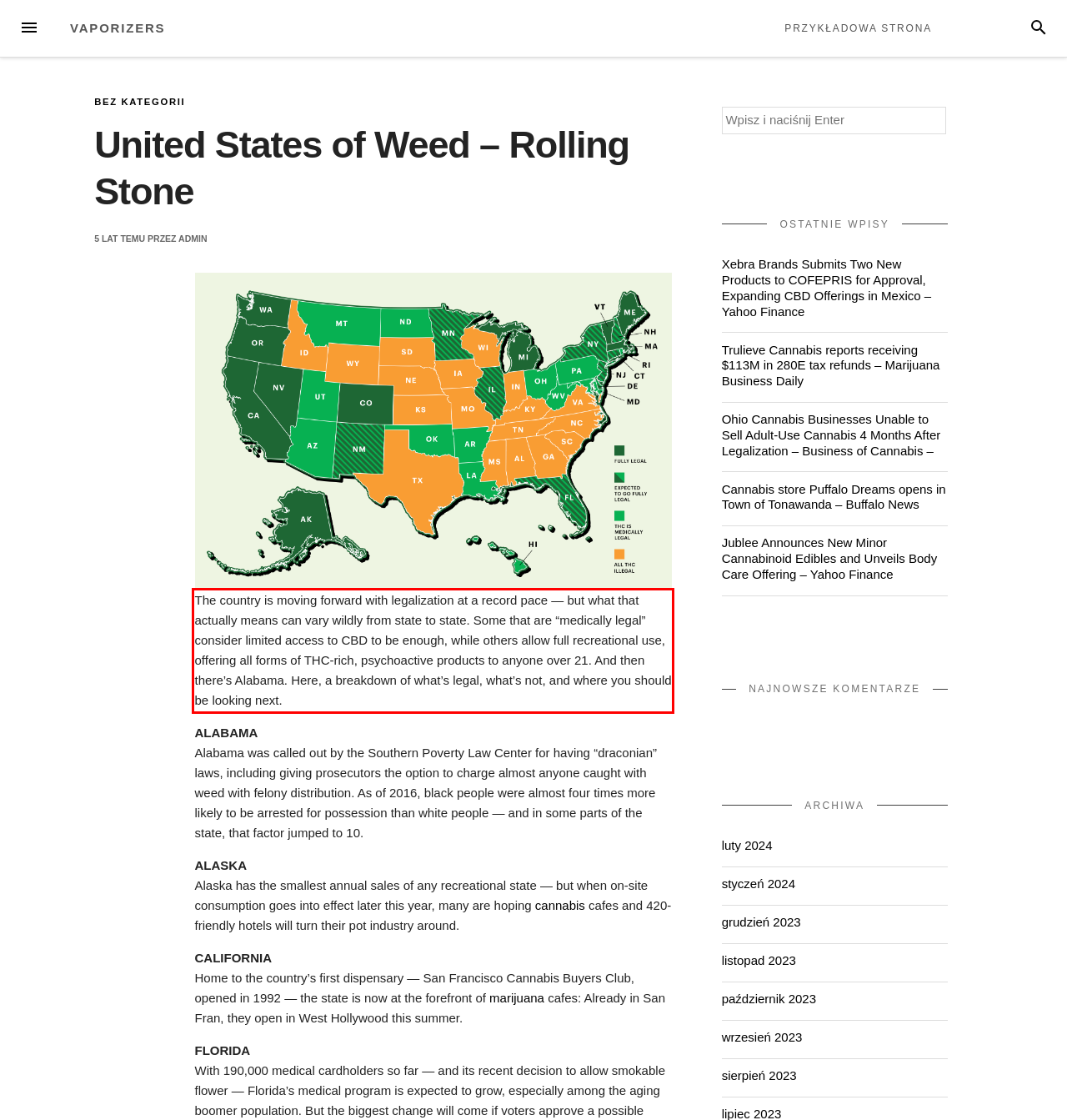You are provided with a screenshot of a webpage that includes a red bounding box. Extract and generate the text content found within the red bounding box.

The country is moving forward with legalization at a record pace — but what that actually means can vary wildly from state to state. Some that are “medically legal” consider limited access to CBD to be enough, while others allow full ­recreational use, offering all forms of THC-rich, psychoactive products to anyone over 21. And then there’s Alabama. Here, a breakdown of what’s legal, what’s not, and where you should be looking next.